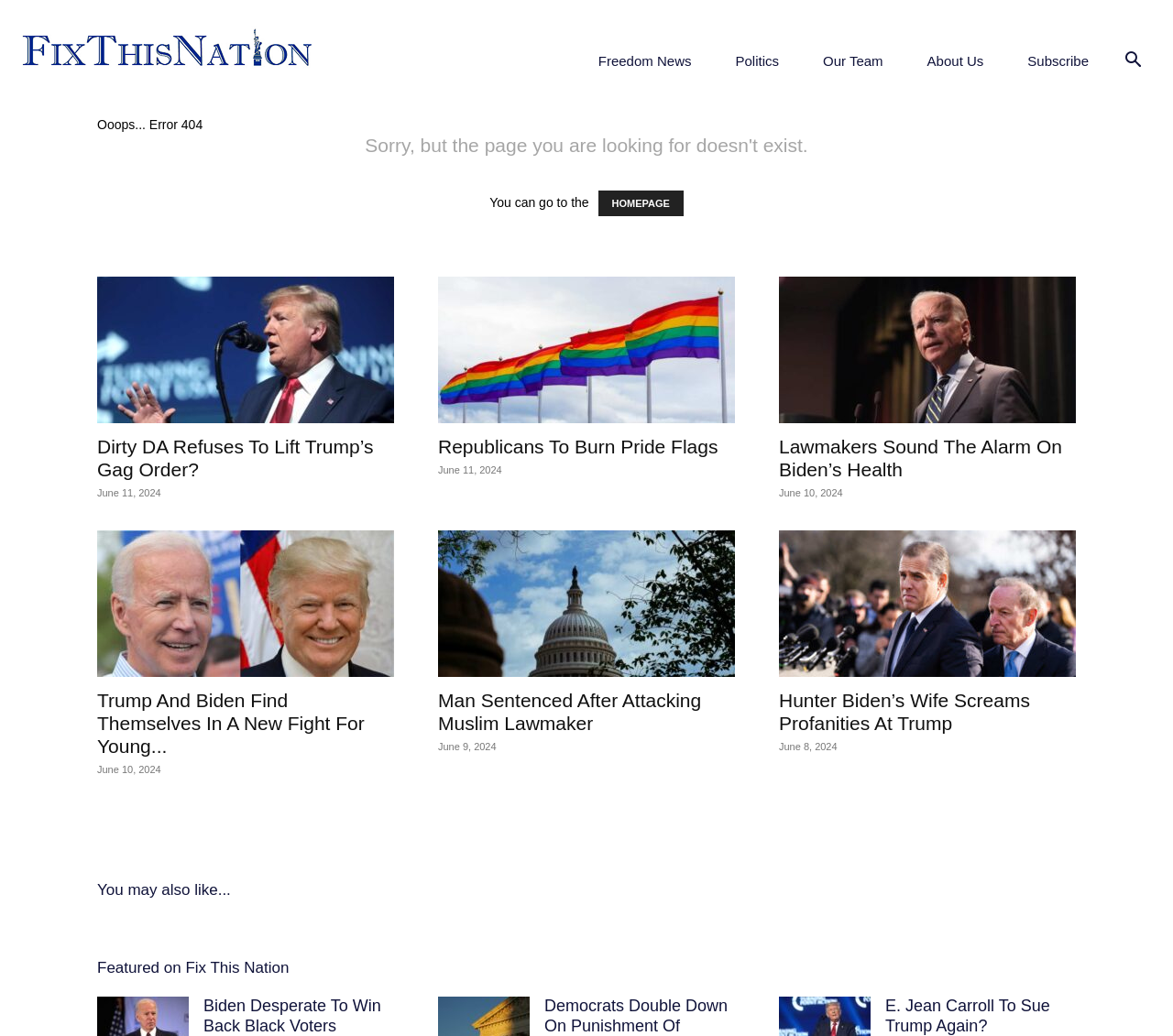Provide the bounding box coordinates for the UI element described in this sentence: "title="Republicans To Burn Pride Flags"". The coordinates should be four float values between 0 and 1, i.e., [left, top, right, bottom].

[0.373, 0.267, 0.627, 0.408]